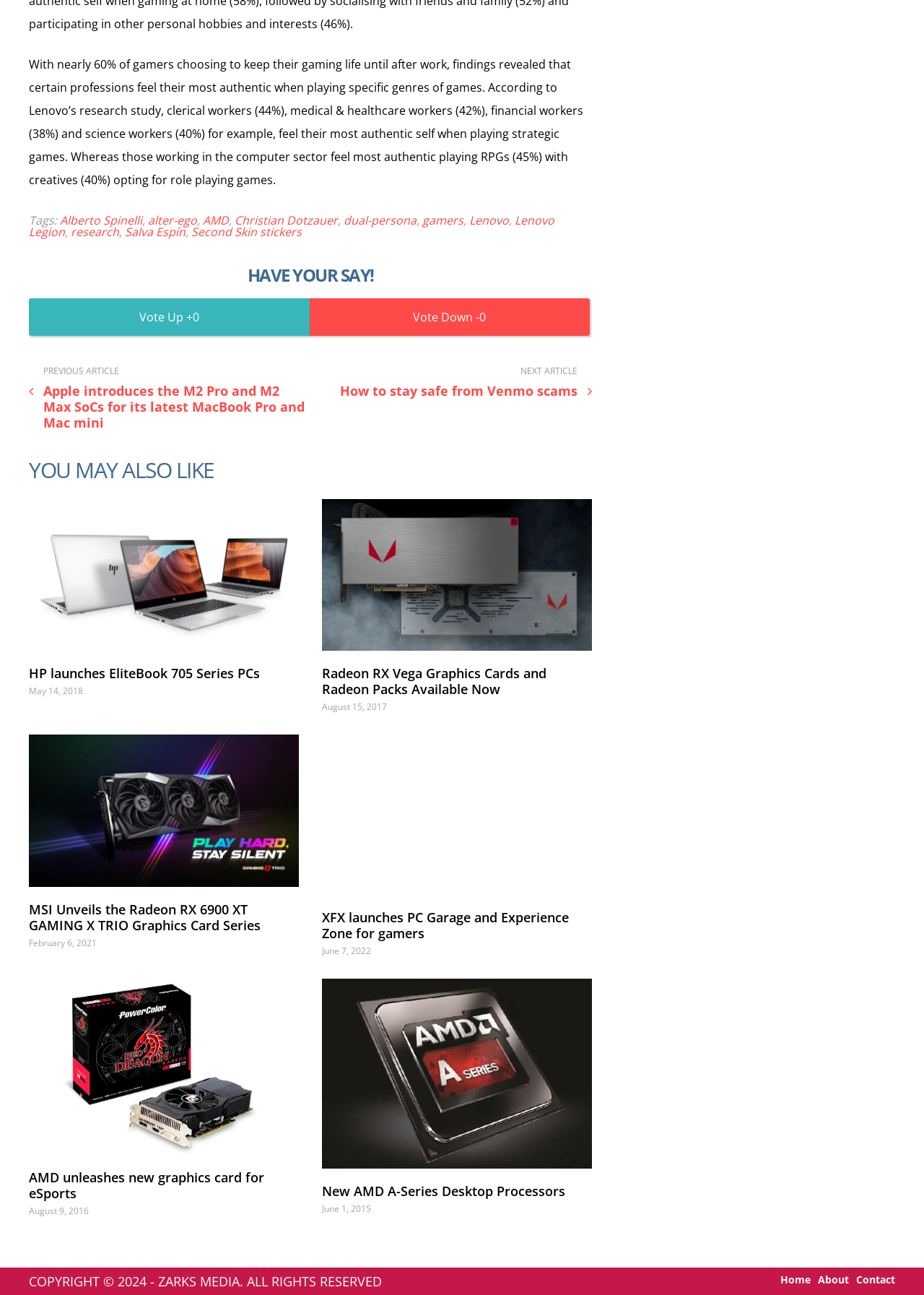What is the name of the research study mentioned in the article?
Answer the question with detailed information derived from the image.

The article mentions a research study conducted by Lenovo, which found that certain professions feel their most authentic self when playing specific genres of games.